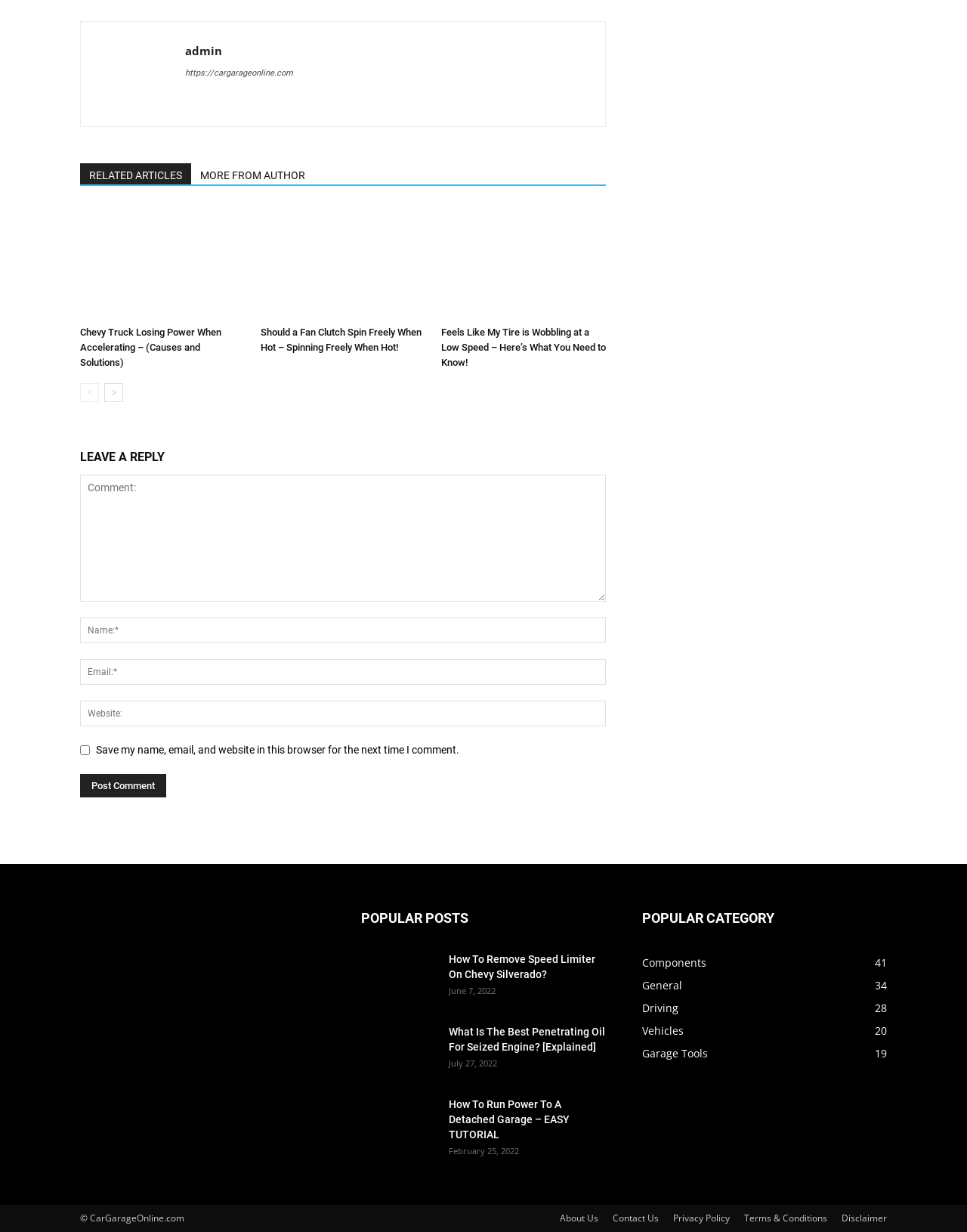Please determine the bounding box coordinates of the element to click in order to execute the following instruction: "Leave a reply in the comment box". The coordinates should be four float numbers between 0 and 1, specified as [left, top, right, bottom].

[0.083, 0.385, 0.627, 0.488]